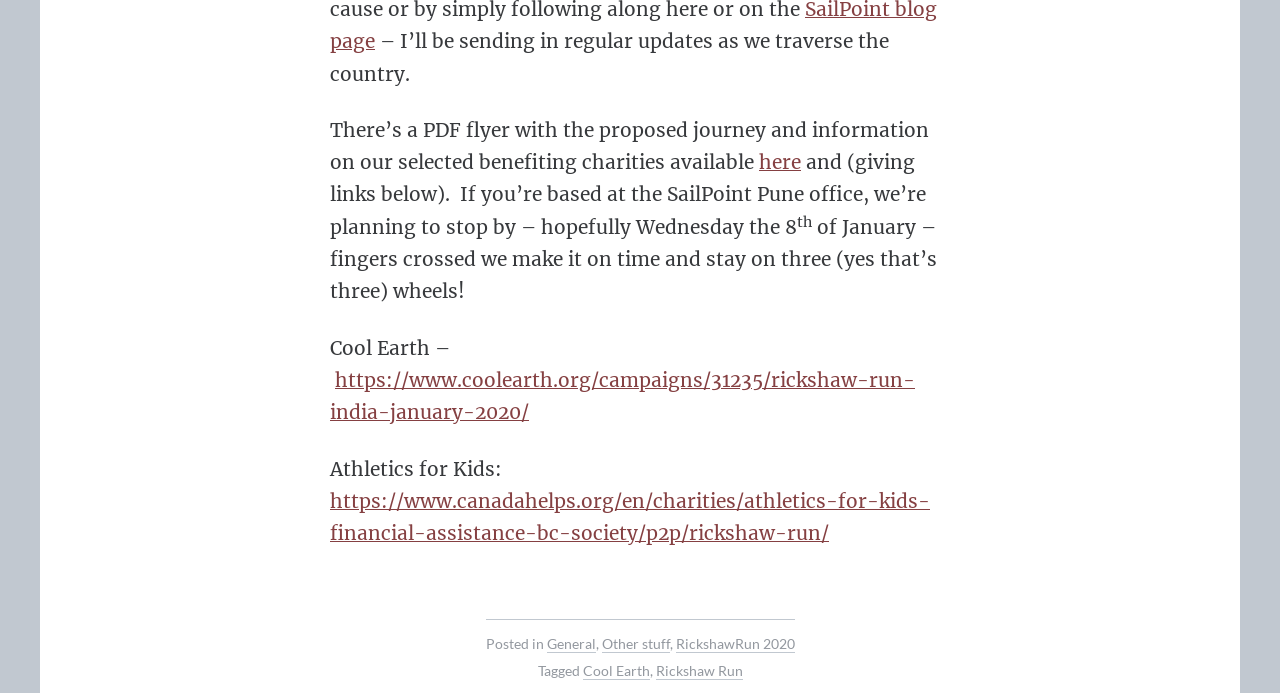Locate the coordinates of the bounding box for the clickable region that fulfills this instruction: "read posts tagged with Rickshaw Run".

[0.512, 0.956, 0.58, 0.982]